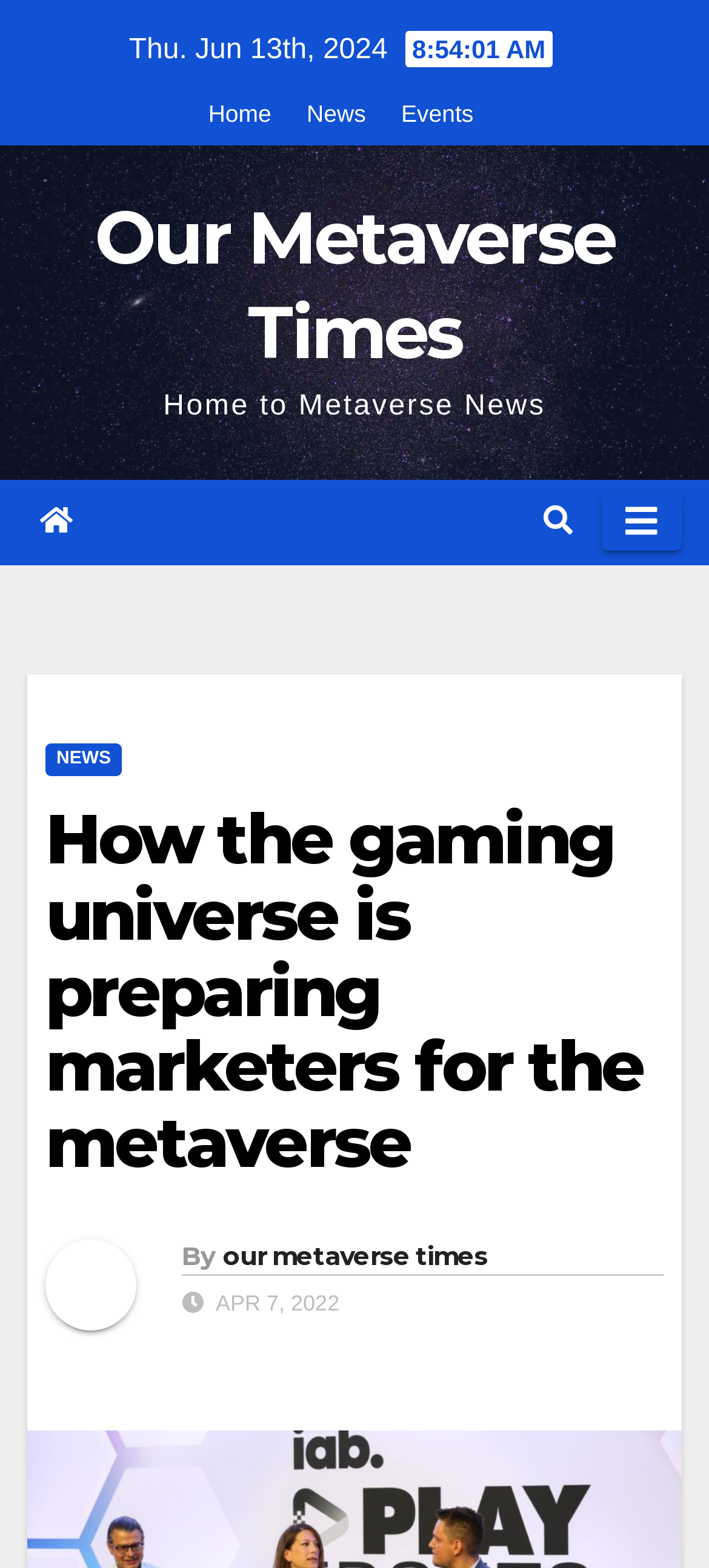Please find the bounding box coordinates of the element's region to be clicked to carry out this instruction: "Toggle navigation".

[0.849, 0.315, 0.962, 0.351]